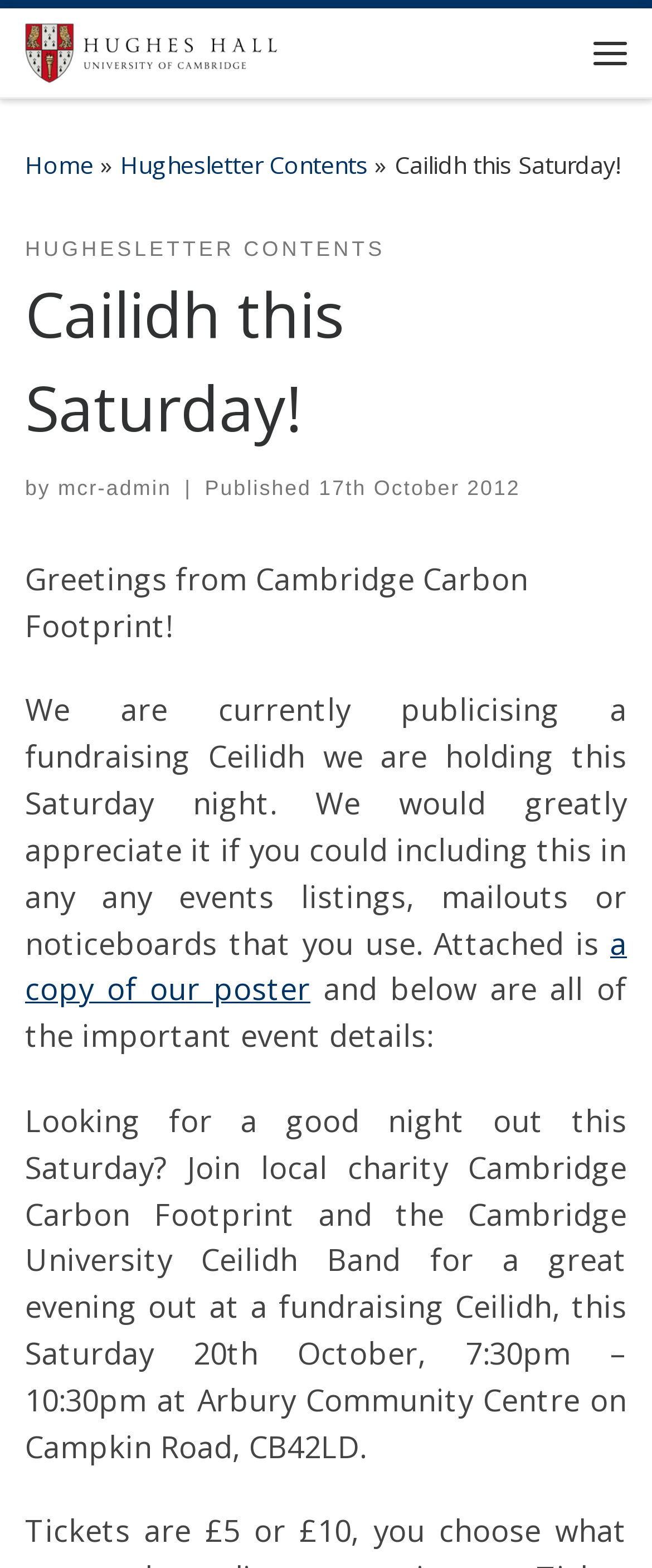Please specify the bounding box coordinates of the region to click in order to perform the following instruction: "Click the menu button".

[0.885, 0.007, 0.987, 0.06]